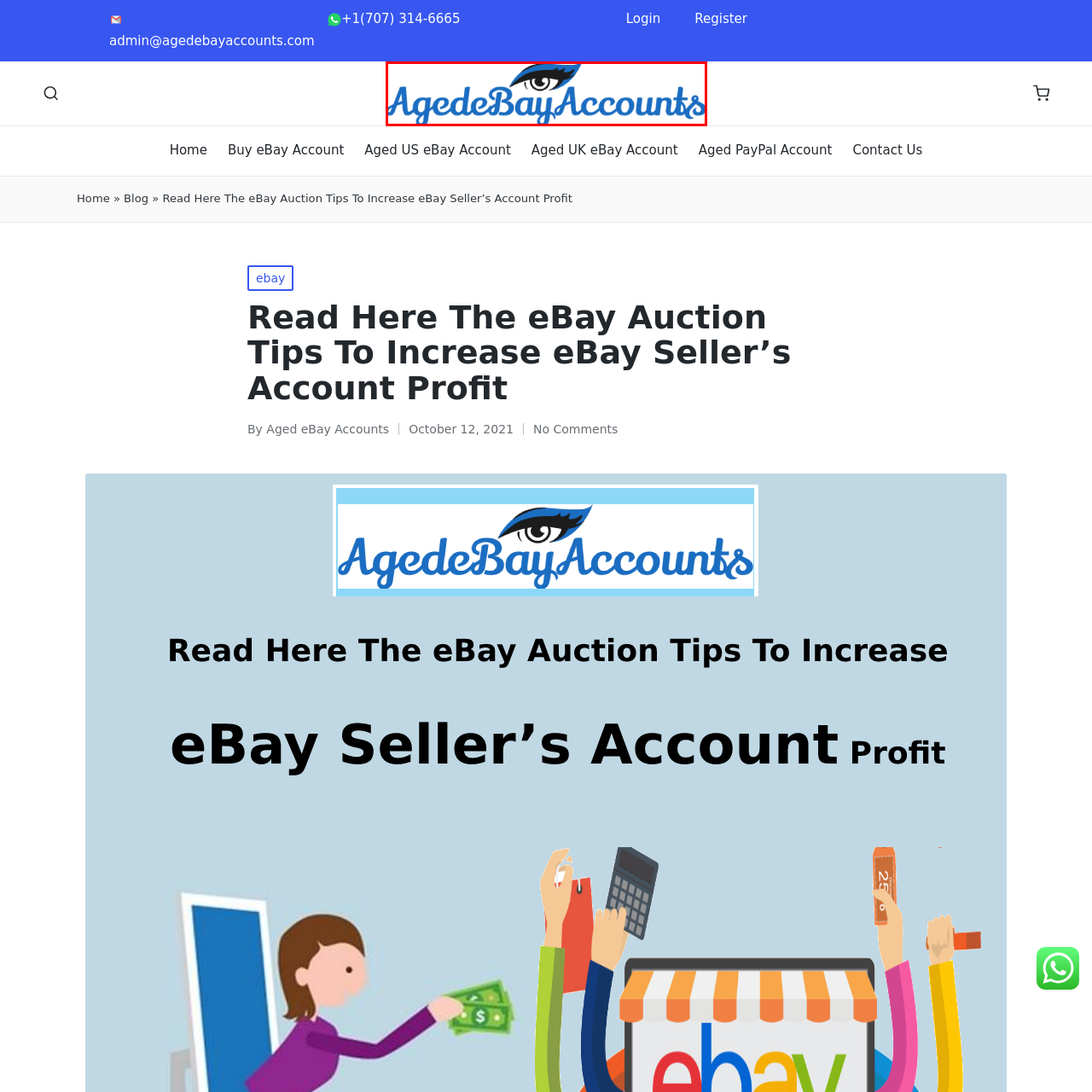Direct your attention to the image marked by the red boundary, What is the purpose of the service represented by the logo? Provide a single word or phrase in response.

Providing eBay accounts